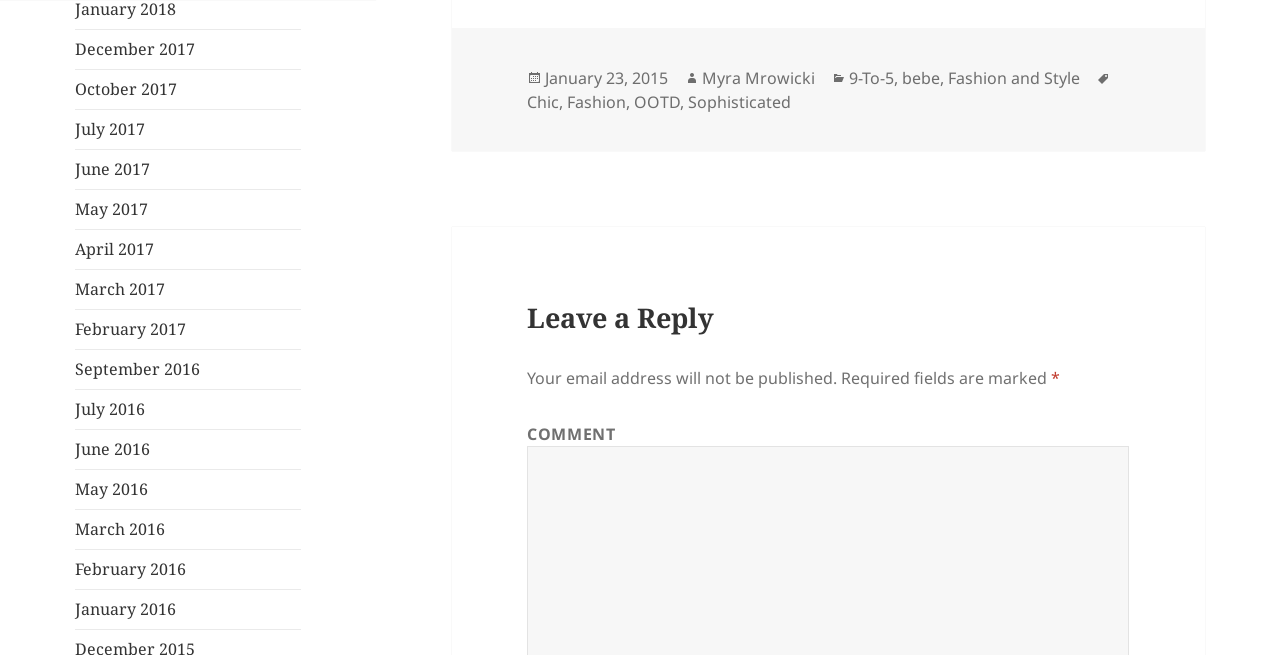Using the description "January 23, 2015February 27, 2017", locate and provide the bounding box of the UI element.

[0.426, 0.102, 0.522, 0.137]